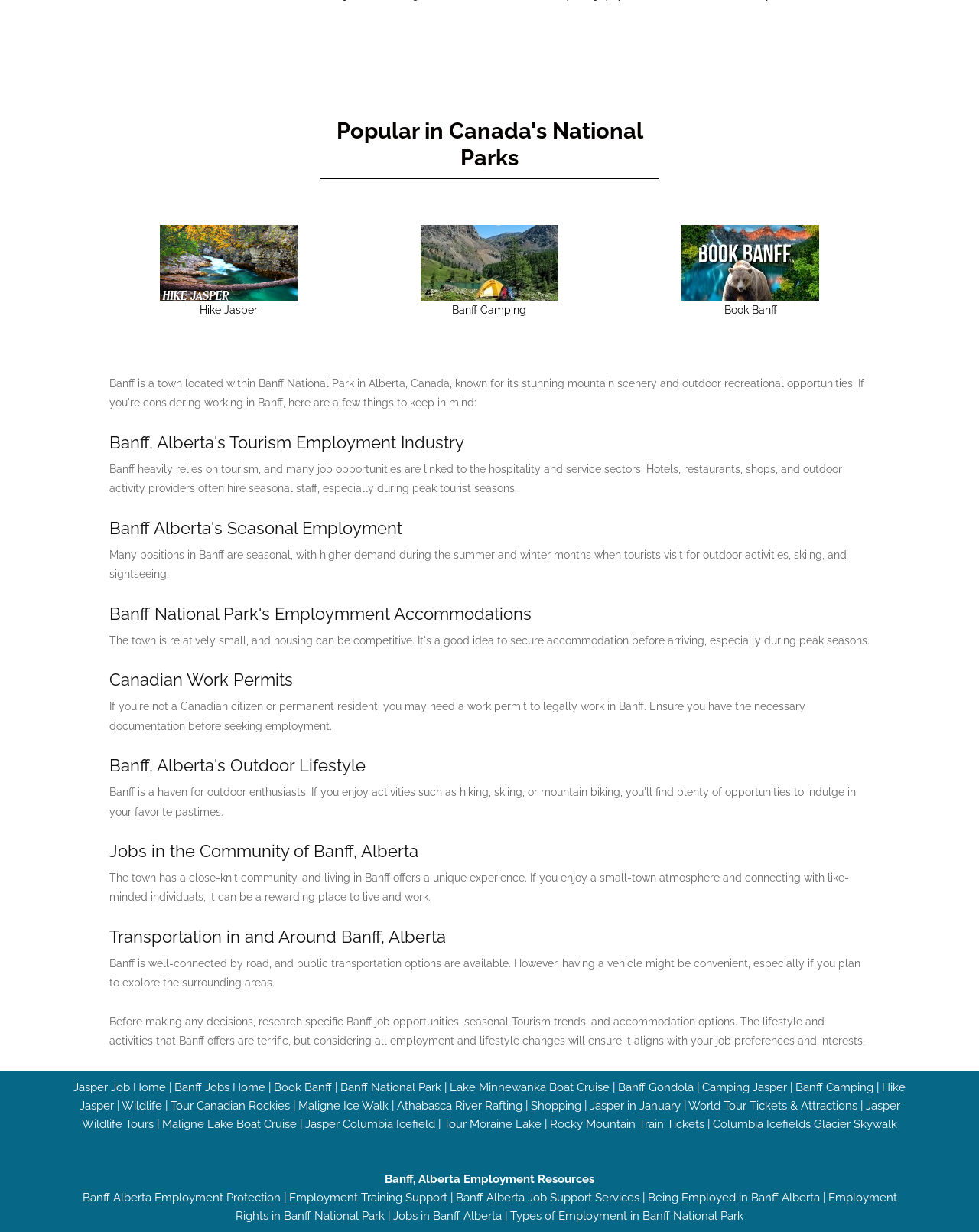What should you research before moving to Banff?
Kindly offer a comprehensive and detailed response to the question.

The webpage advises that before making any decisions, research specific Banff job opportunities, seasonal Tourism trends, and accommodation options. The lifestyle and activities that Banff offers are terrific, but considering all employment and lifestyle changes will ensure it aligns with your job preferences and interests.